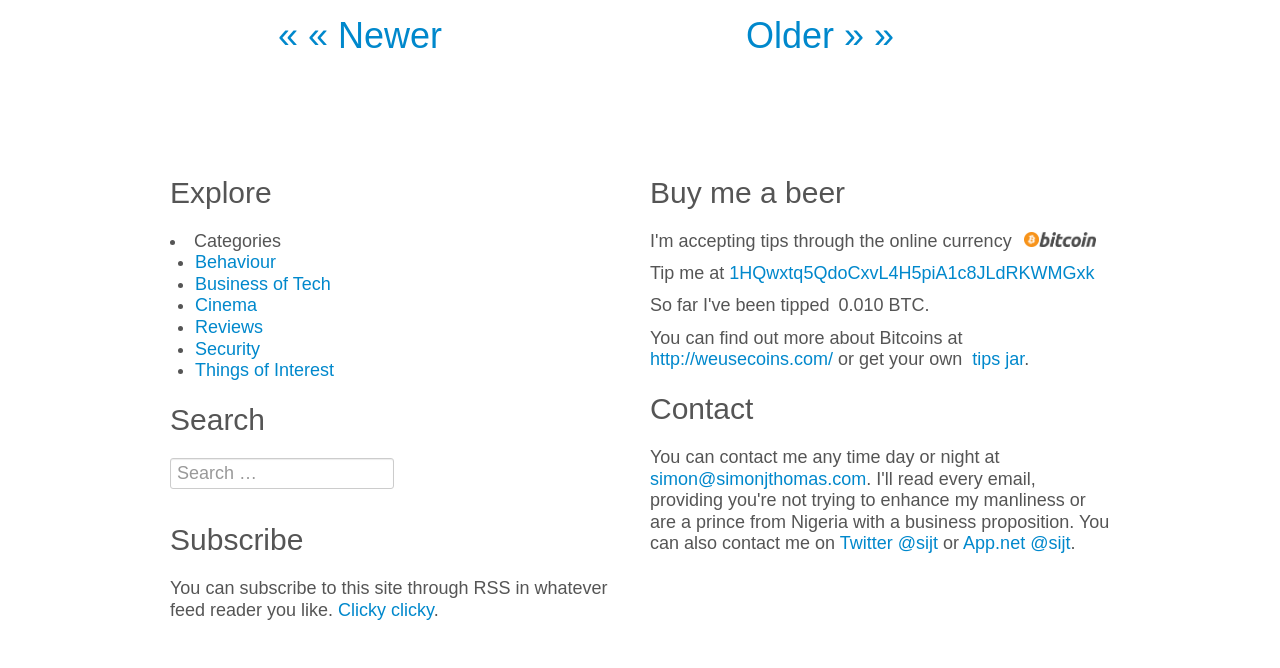Identify the bounding box coordinates of the element that should be clicked to fulfill this task: "Subscribe to the site through RSS". The coordinates should be provided as four float numbers between 0 and 1, i.e., [left, top, right, bottom].

[0.133, 0.778, 0.492, 0.838]